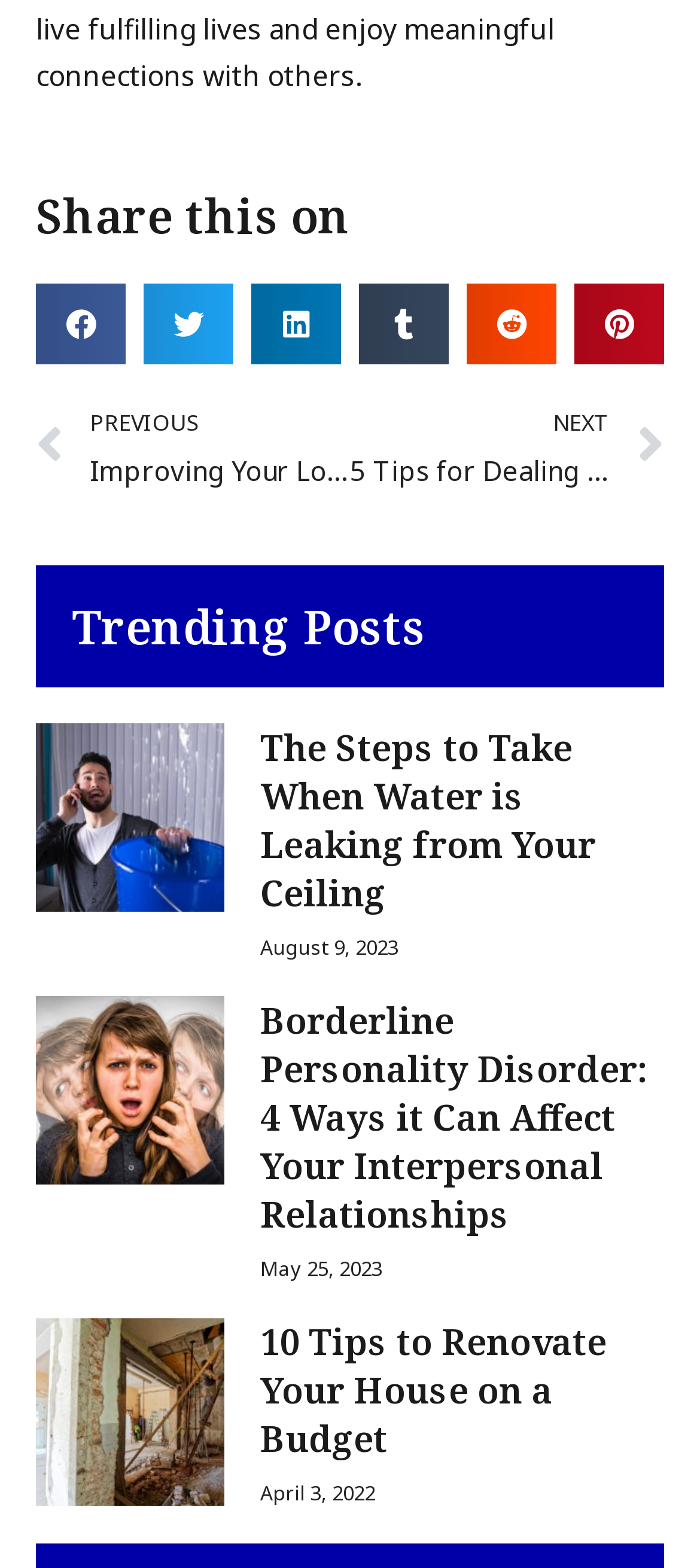What is the purpose of the buttons at the top?
Your answer should be a single word or phrase derived from the screenshot.

Share on social media